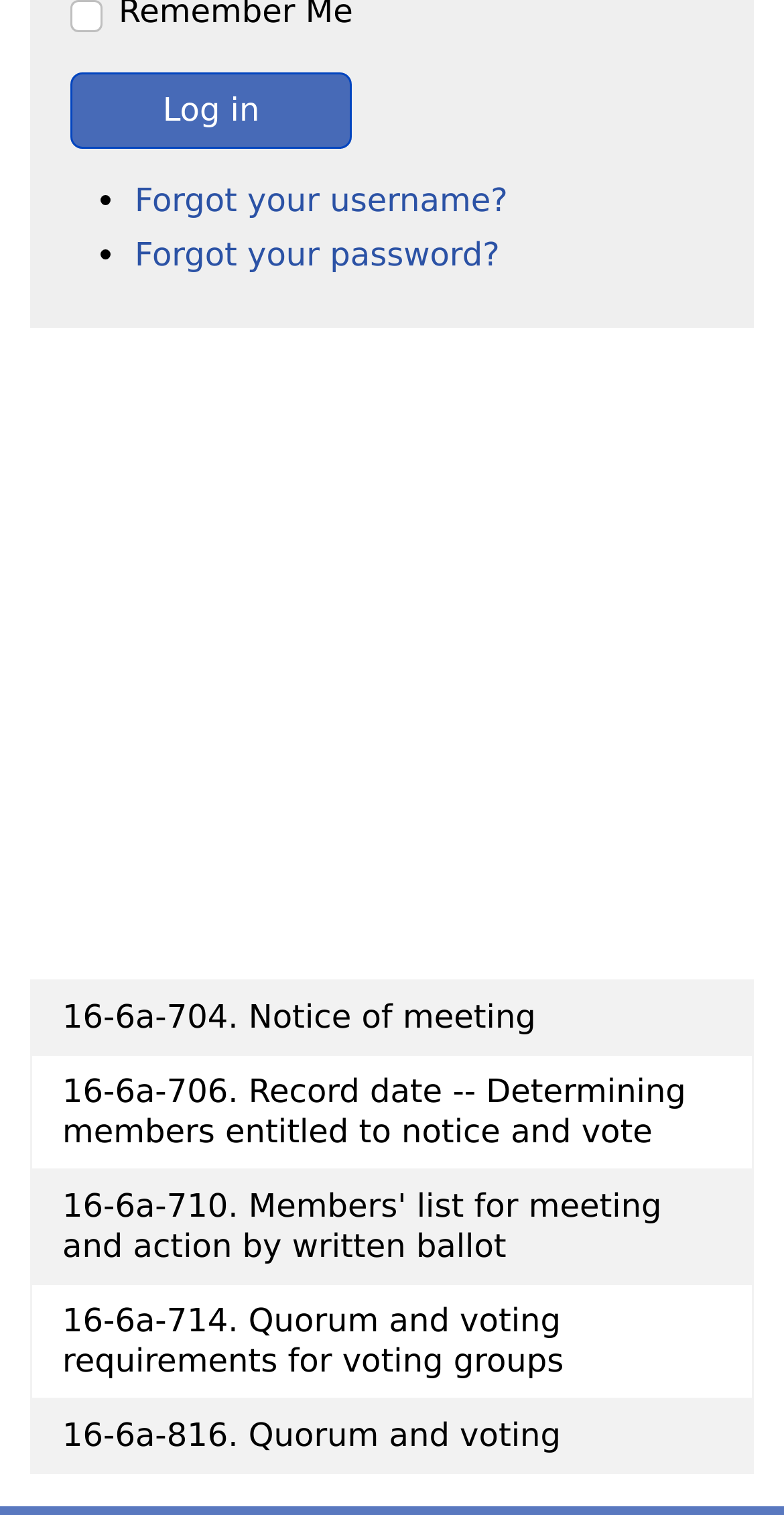Extract the bounding box coordinates for the UI element described as: "parent_node: Remember Me name="remember" value="yes"".

[0.09, 0.001, 0.131, 0.022]